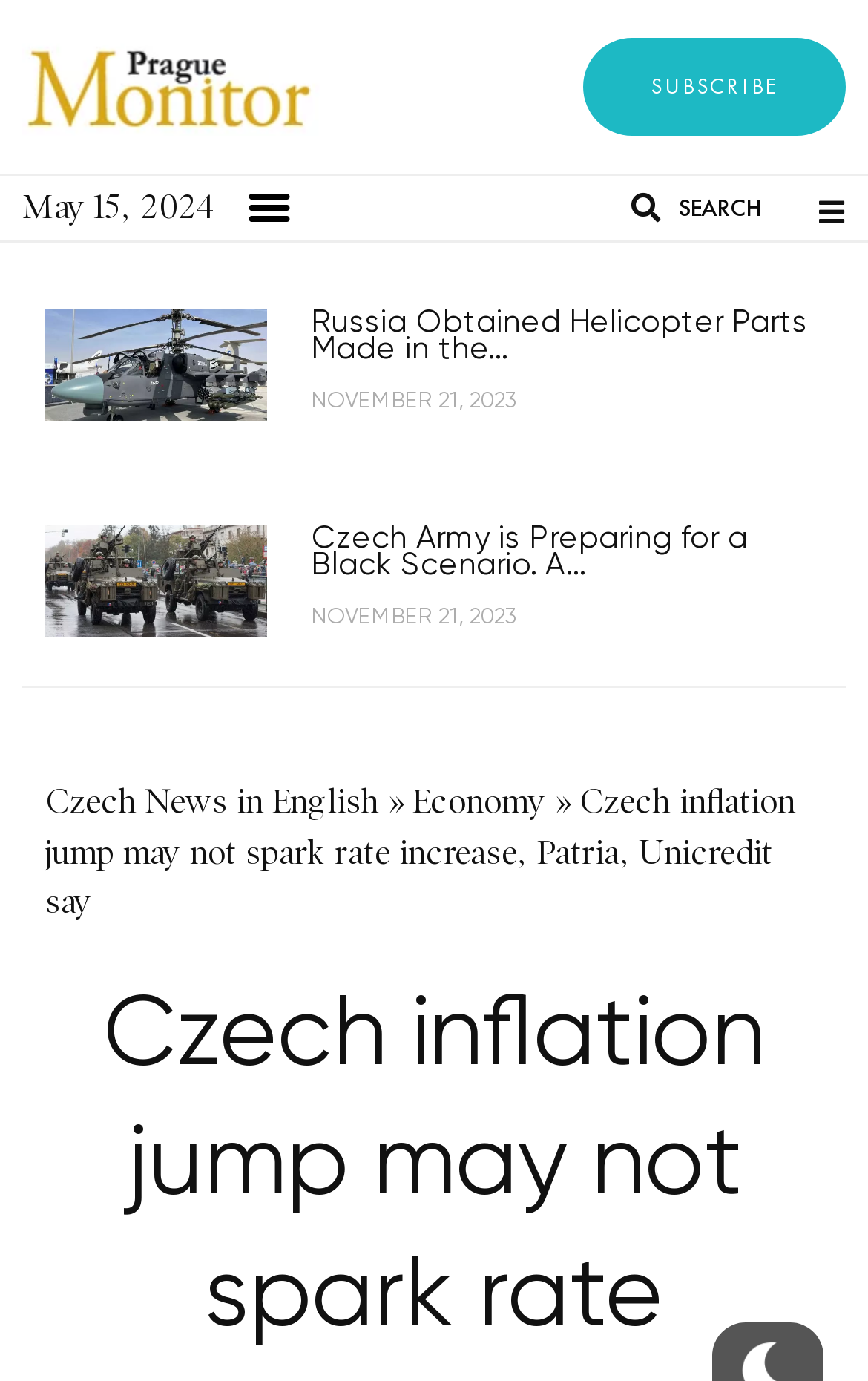Please find the bounding box coordinates of the element that must be clicked to perform the given instruction: "Go to the Economy page". The coordinates should be four float numbers from 0 to 1, i.e., [left, top, right, bottom].

[0.474, 0.568, 0.628, 0.594]